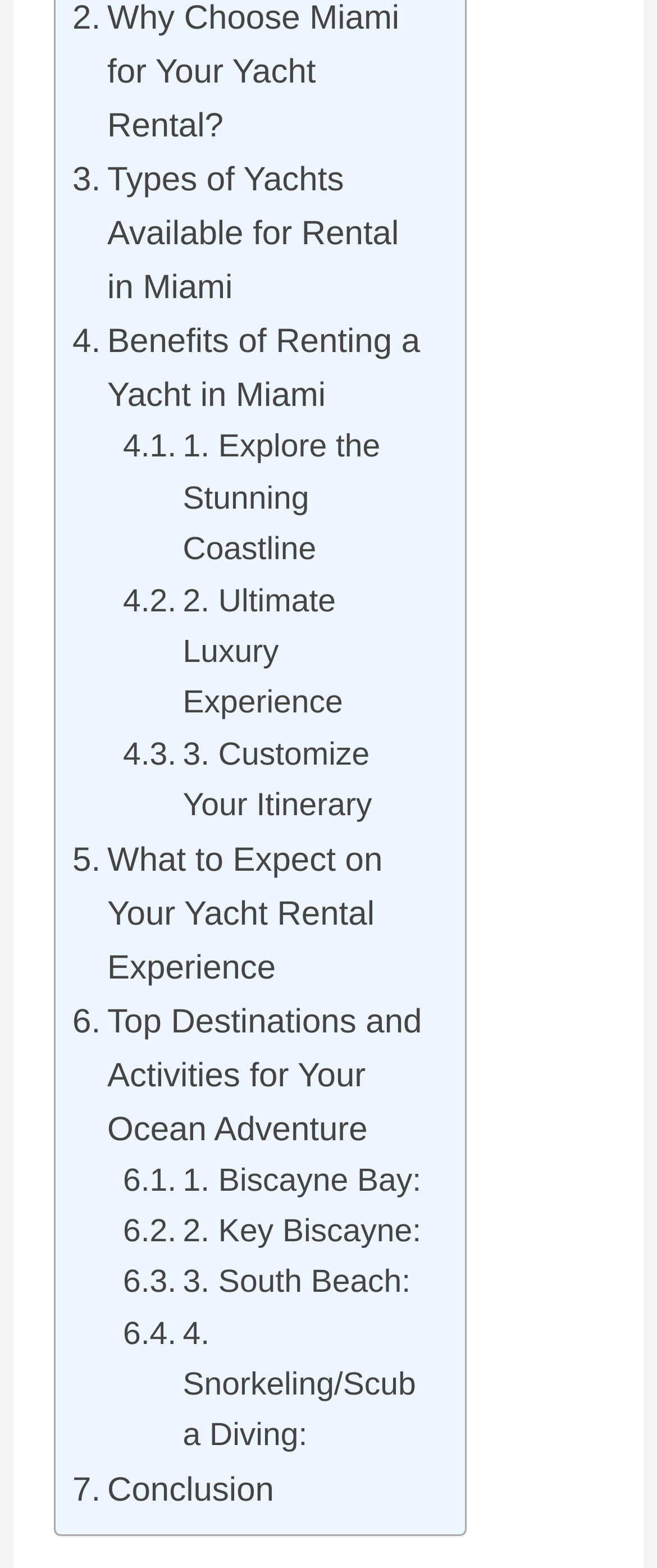Locate the bounding box of the UI element described by: "2. Key Biscayne:" in the given webpage screenshot.

[0.187, 0.77, 0.641, 0.803]